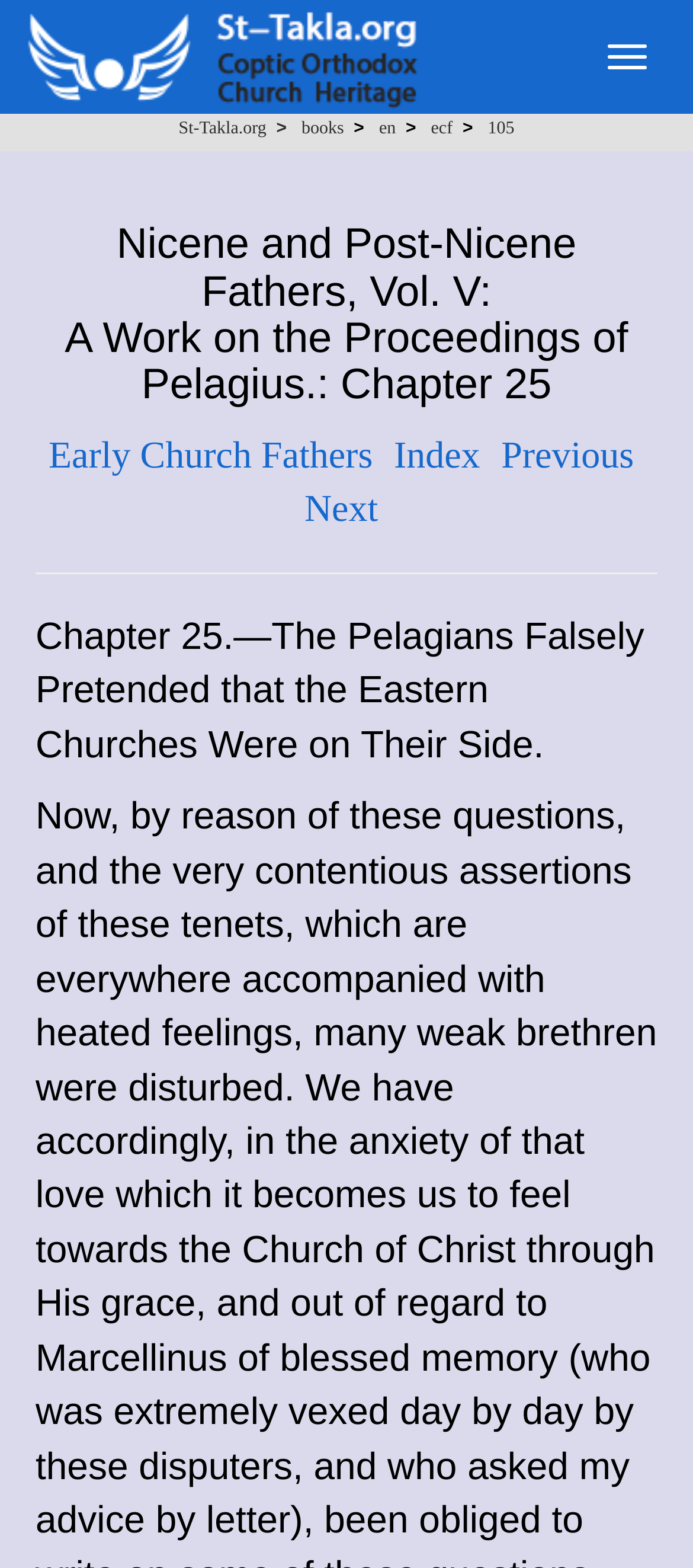Illustrate the webpage with a detailed description.

The webpage appears to be a digital version of a book, specifically "Nicene and Post-Nicene Fathers, Vol. V: St. Augustine: Anti-Pelagian Writings" from St-Takla.org. 

At the top right corner, there is a button labeled "Toggle navigation". Below it, there is a logo image of St-Takla.org. On the top left, there is a link to the website's homepage, "St-Takla.org", followed by a series of links to different sections, including "books", "en", "ecf", and "105". 

The main title of the webpage, "Nicene and Post-Nicene Fathers, Vol. V: A Work on the Proceedings of Pelagius.: Chapter 25", is prominently displayed in the middle of the top section. Below the title, there are links to "Early Church Fathers", "Index", and "Previous" and "Next" chapter navigation. 

A horizontal separator line divides the top section from the main content. The main content starts with a heading, "Chapter 25.—The Pelagians Falsely Pretended that the Eastern Churches Were on Their Side.", which is followed by the chapter's text.